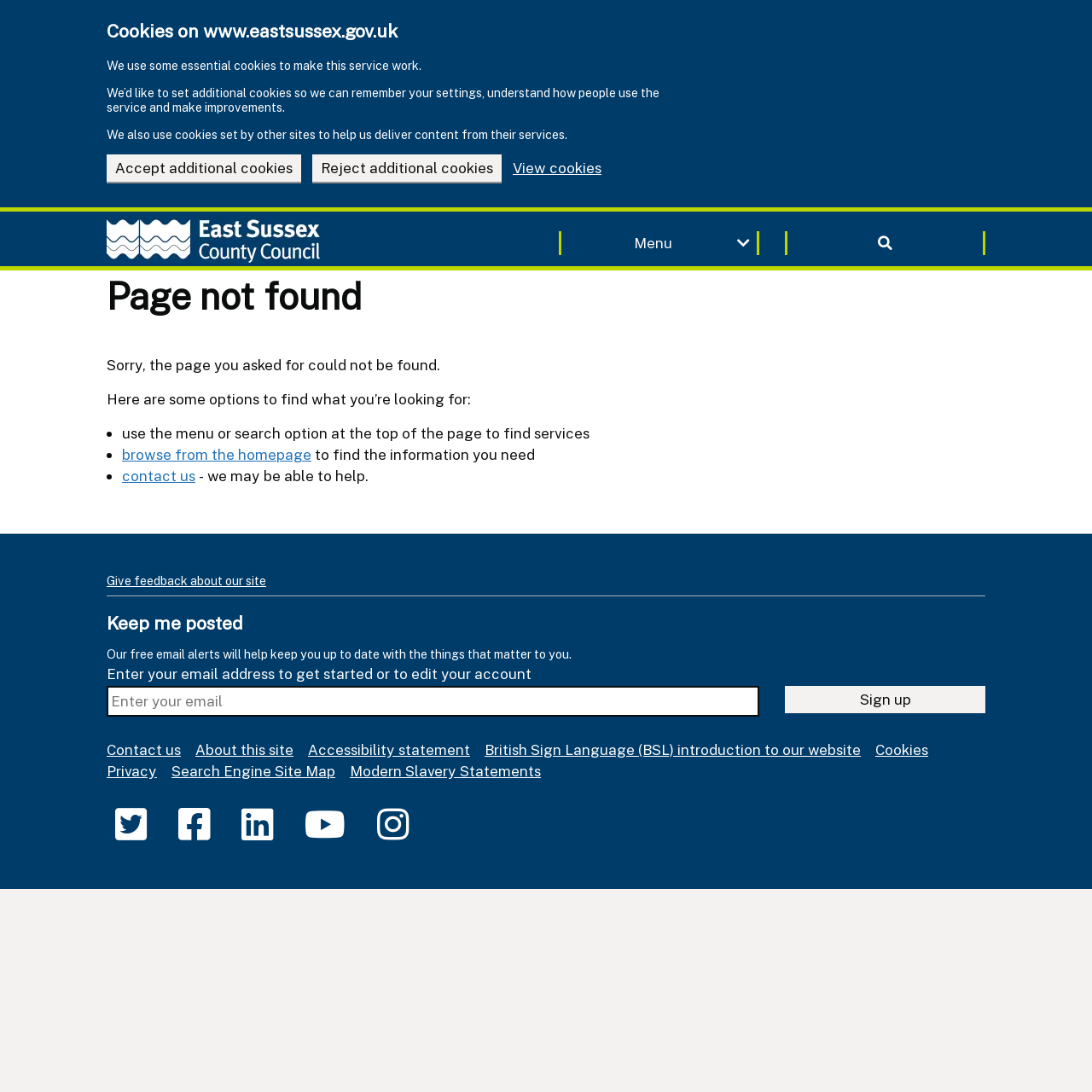Find and indicate the bounding box coordinates of the region you should select to follow the given instruction: "Click the 'Toggle Menu' button".

[0.512, 0.212, 0.695, 0.234]